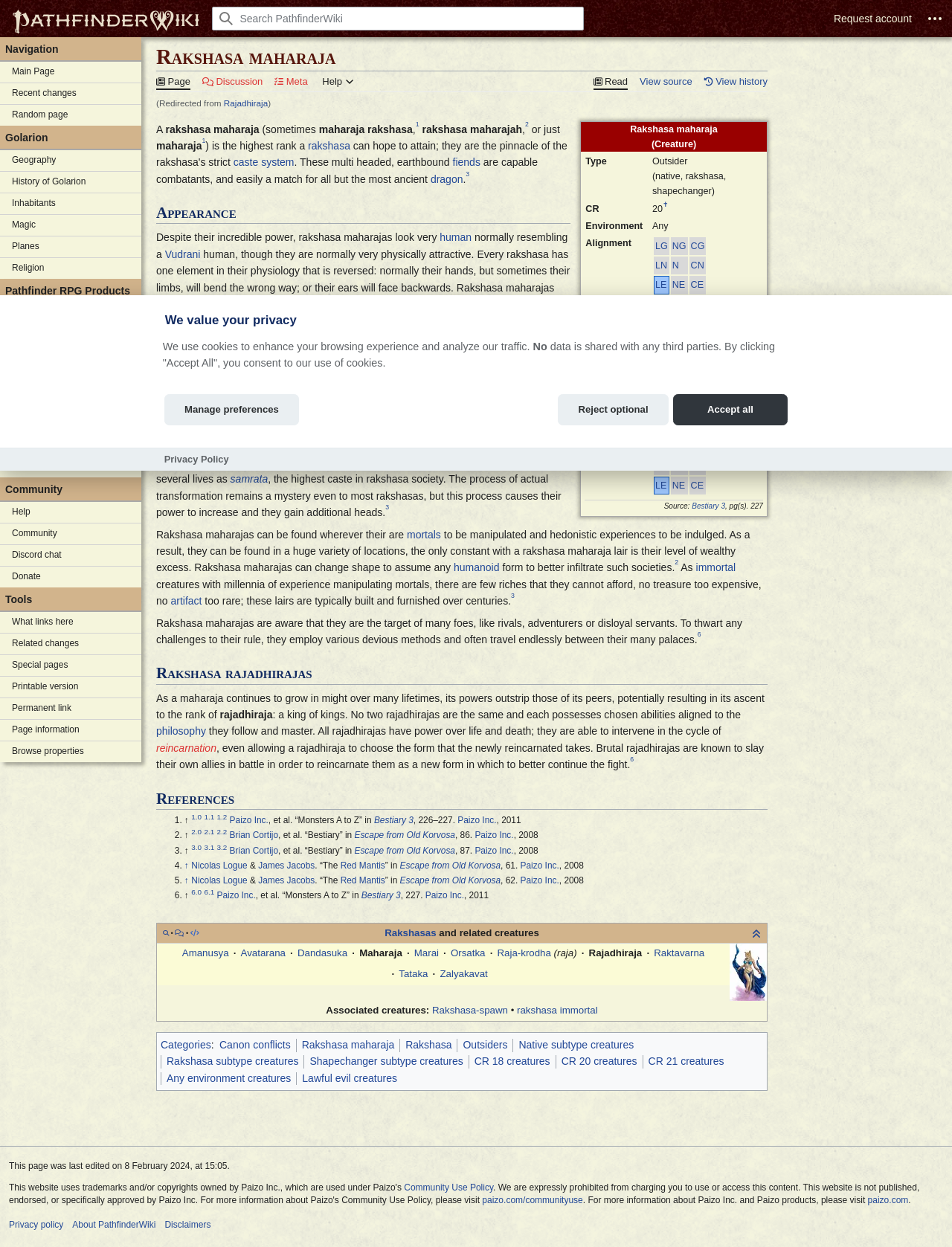Please use the details from the image to answer the following question comprehensively:
What is the type of the Rakshasa rajadhiraja?

The type of the Rakshasa rajadhiraja can be found in the table with the header 'Type'. The value in the table is 'Outsider', which is a native, rakshasa, shapechanger.